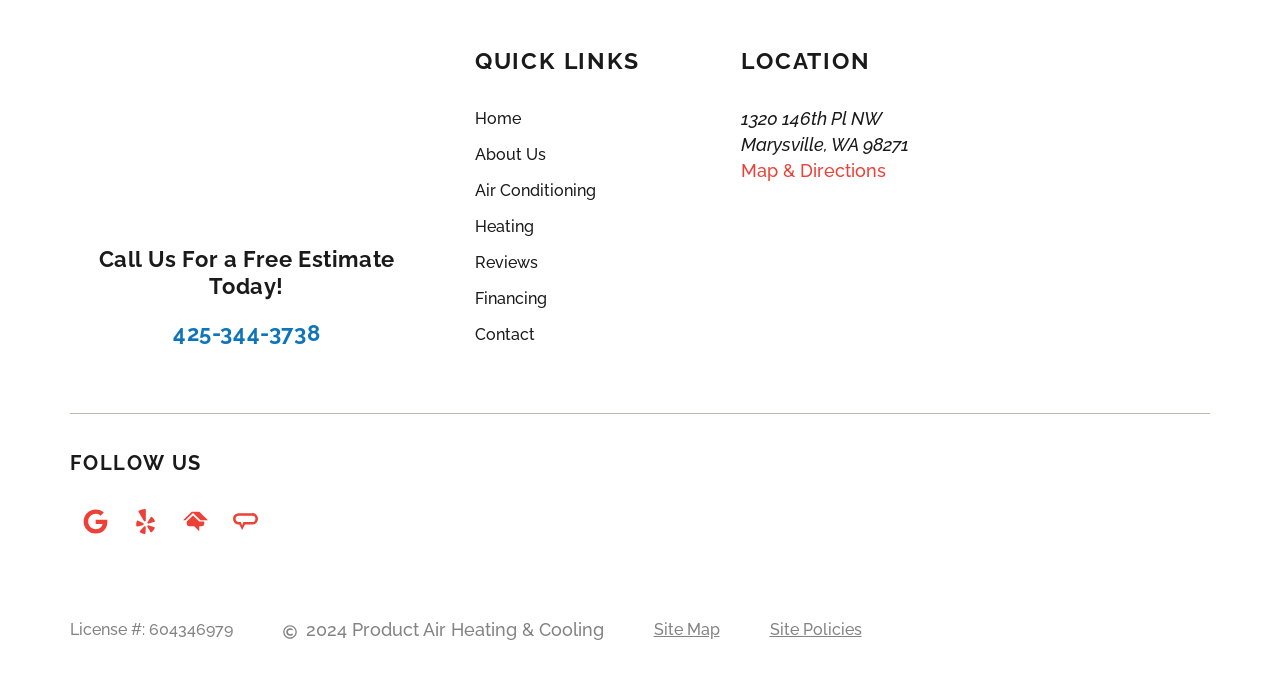Locate the UI element described as follows: "Financing". Return the bounding box coordinates as four float numbers between 0 and 1 in the order [left, top, right, bottom].

[0.371, 0.425, 0.531, 0.464]